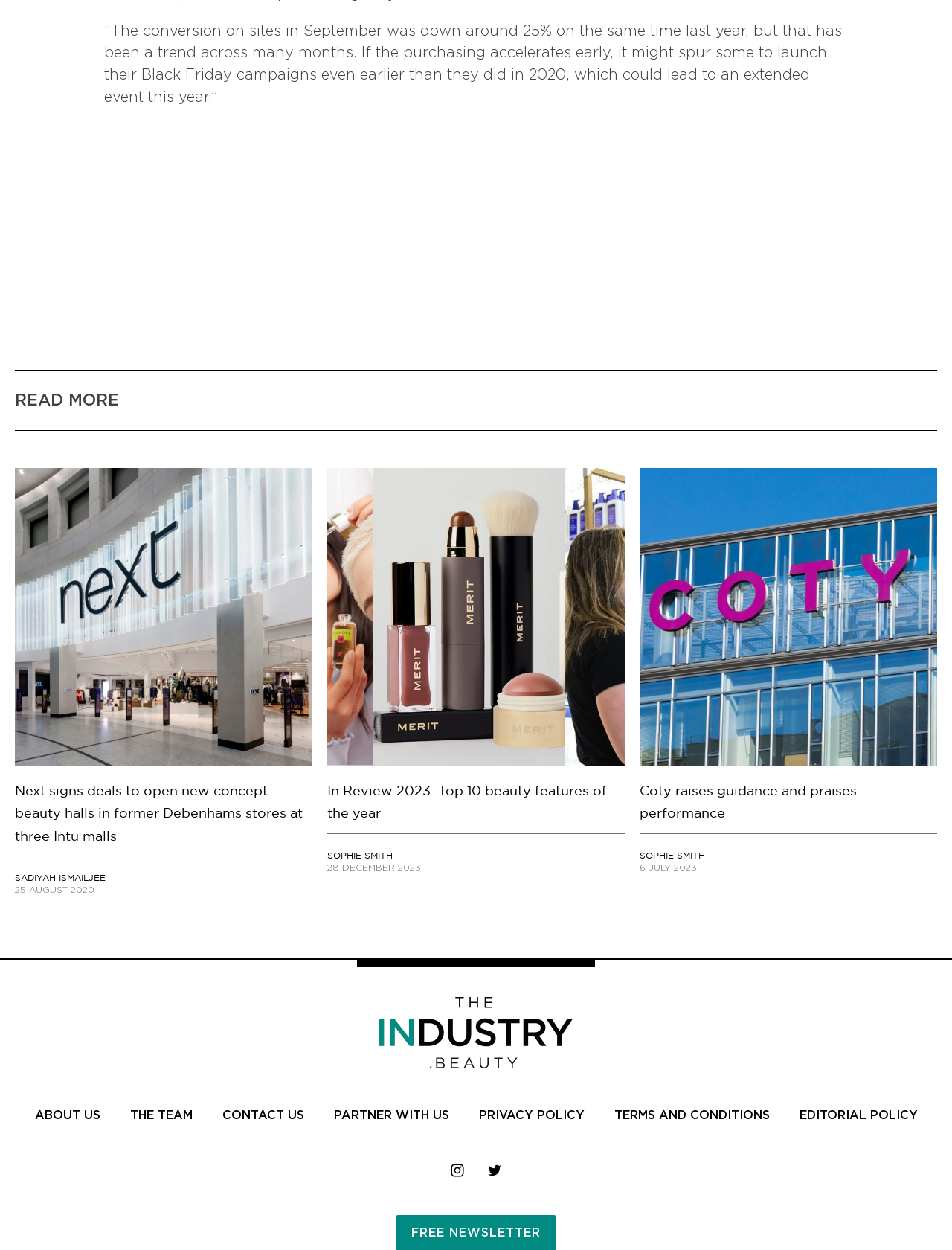Answer the question briefly using a single word or phrase: 
Who wrote the article on Next signs deals to open new concept beauty halls?

Sadiyah Ismailjee